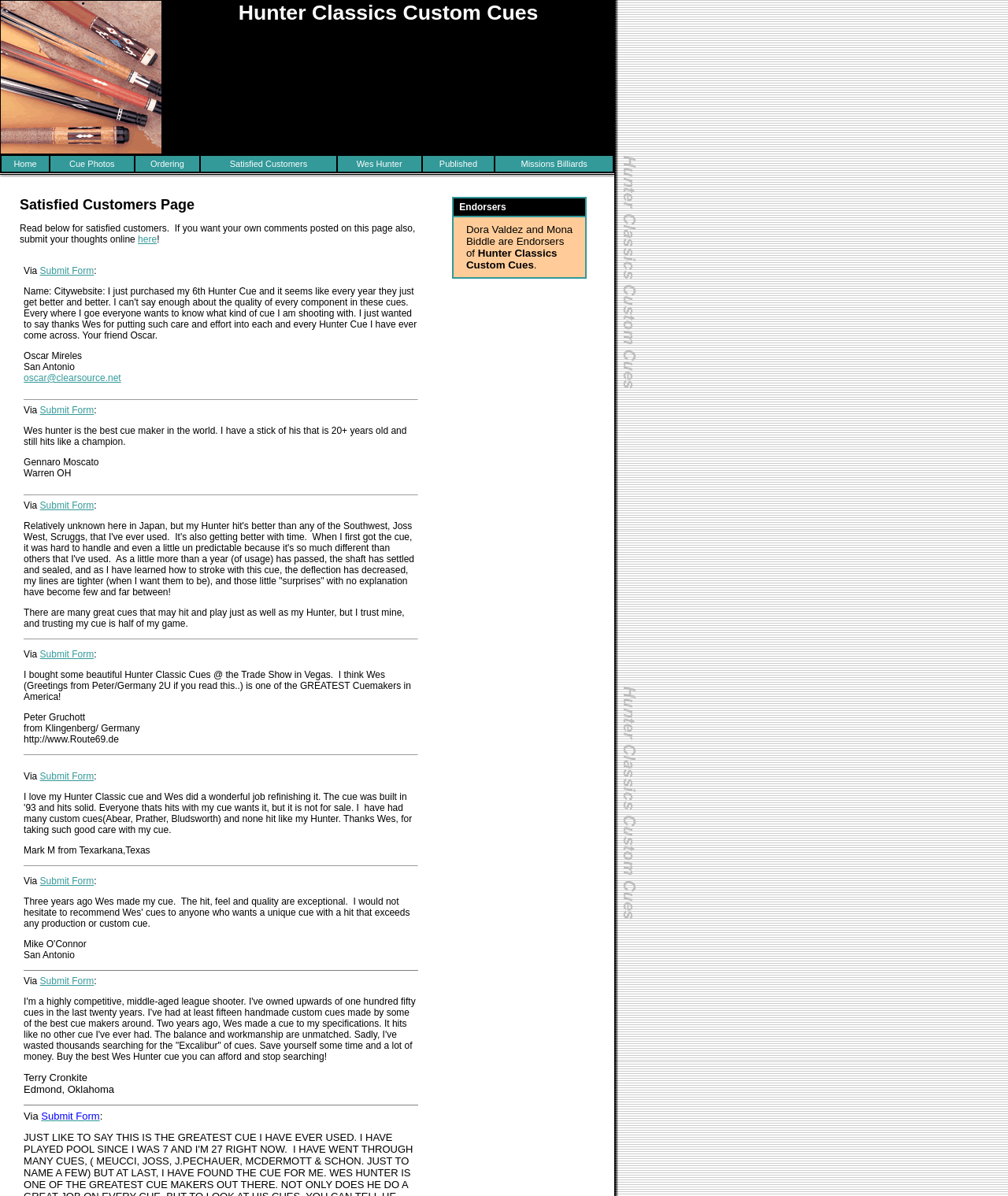Find and specify the bounding box coordinates that correspond to the clickable region for the instruction: "Click Home".

[0.002, 0.13, 0.049, 0.144]